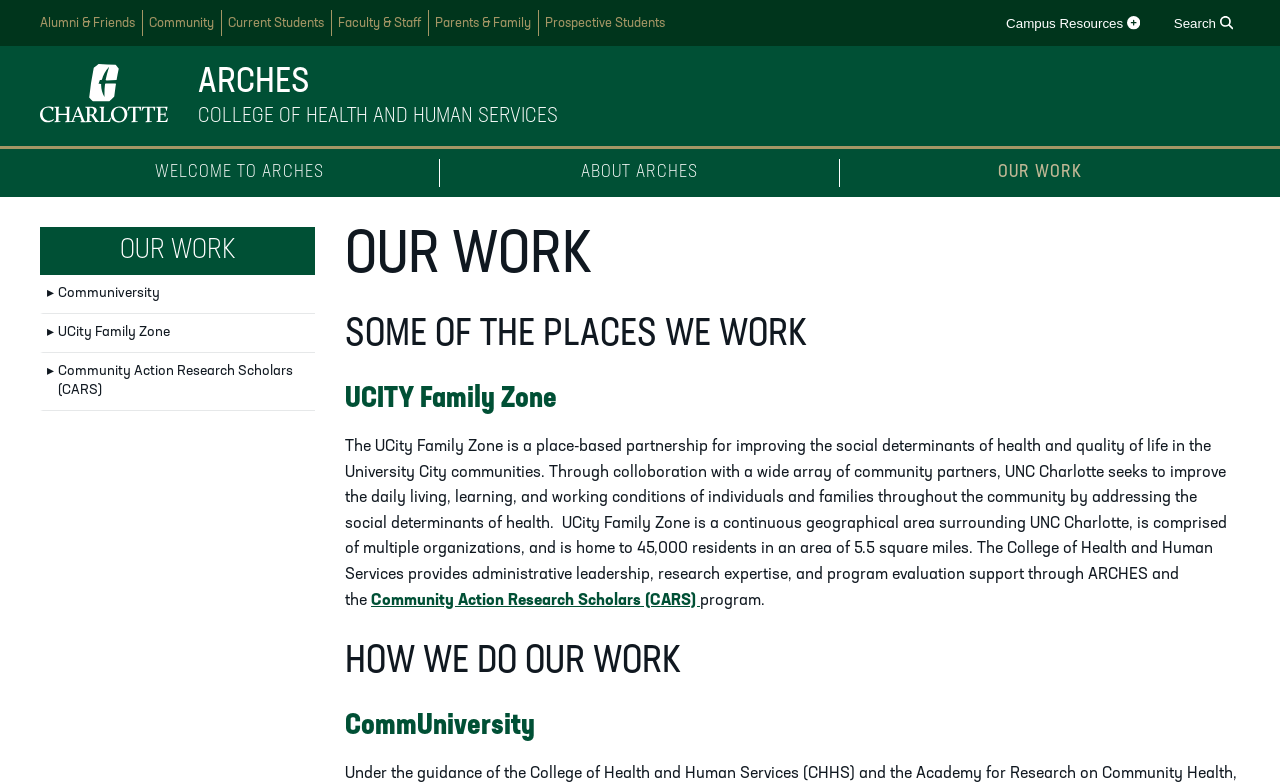Please determine the bounding box coordinates of the element to click on in order to accomplish the following task: "Visit Charlotte.edu". Ensure the coordinates are four float numbers ranging from 0 to 1, i.e., [left, top, right, bottom].

[0.031, 0.082, 0.131, 0.163]